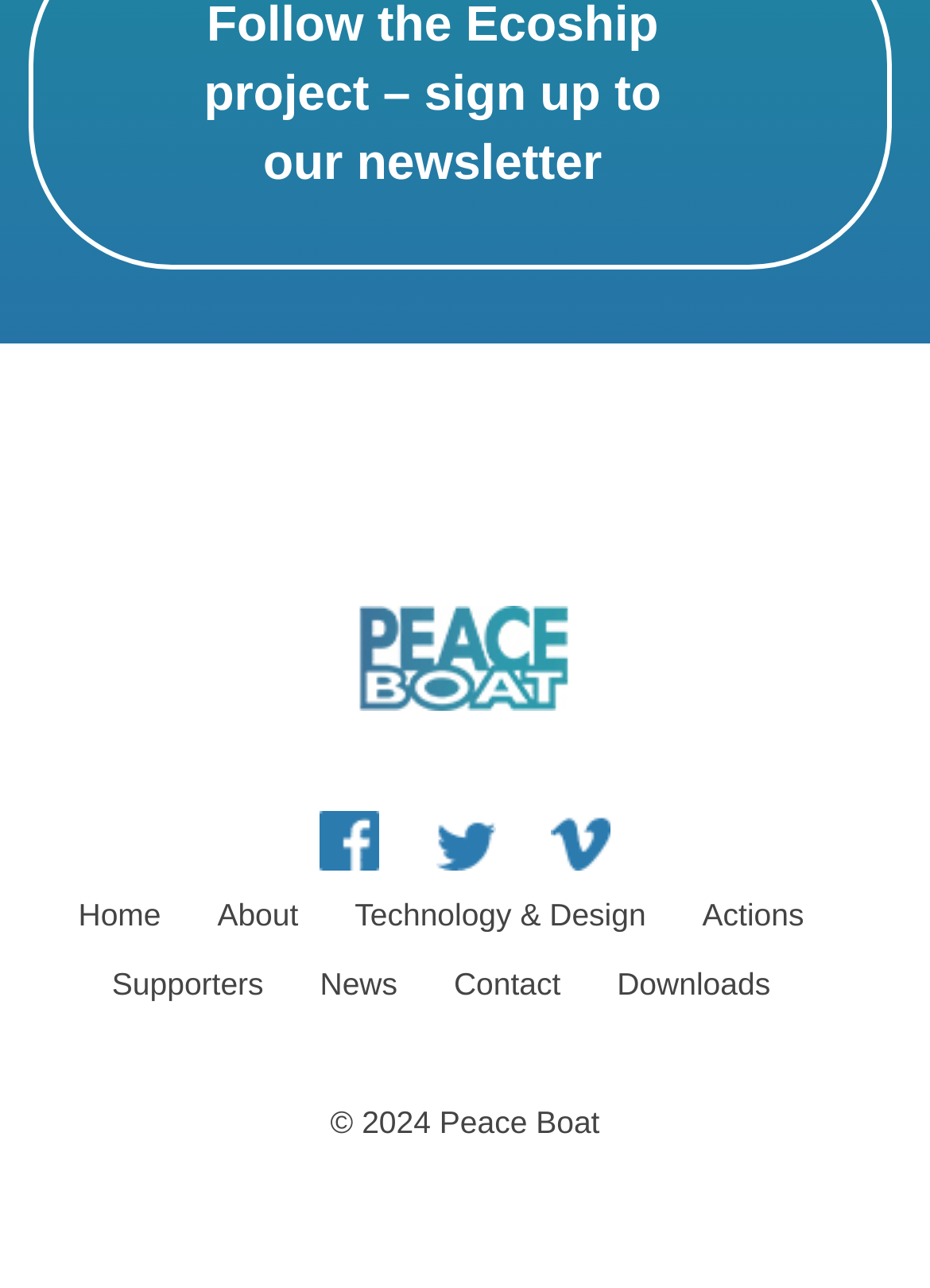Provide a one-word or short-phrase response to the question:
How many navigation bars are on the page?

2